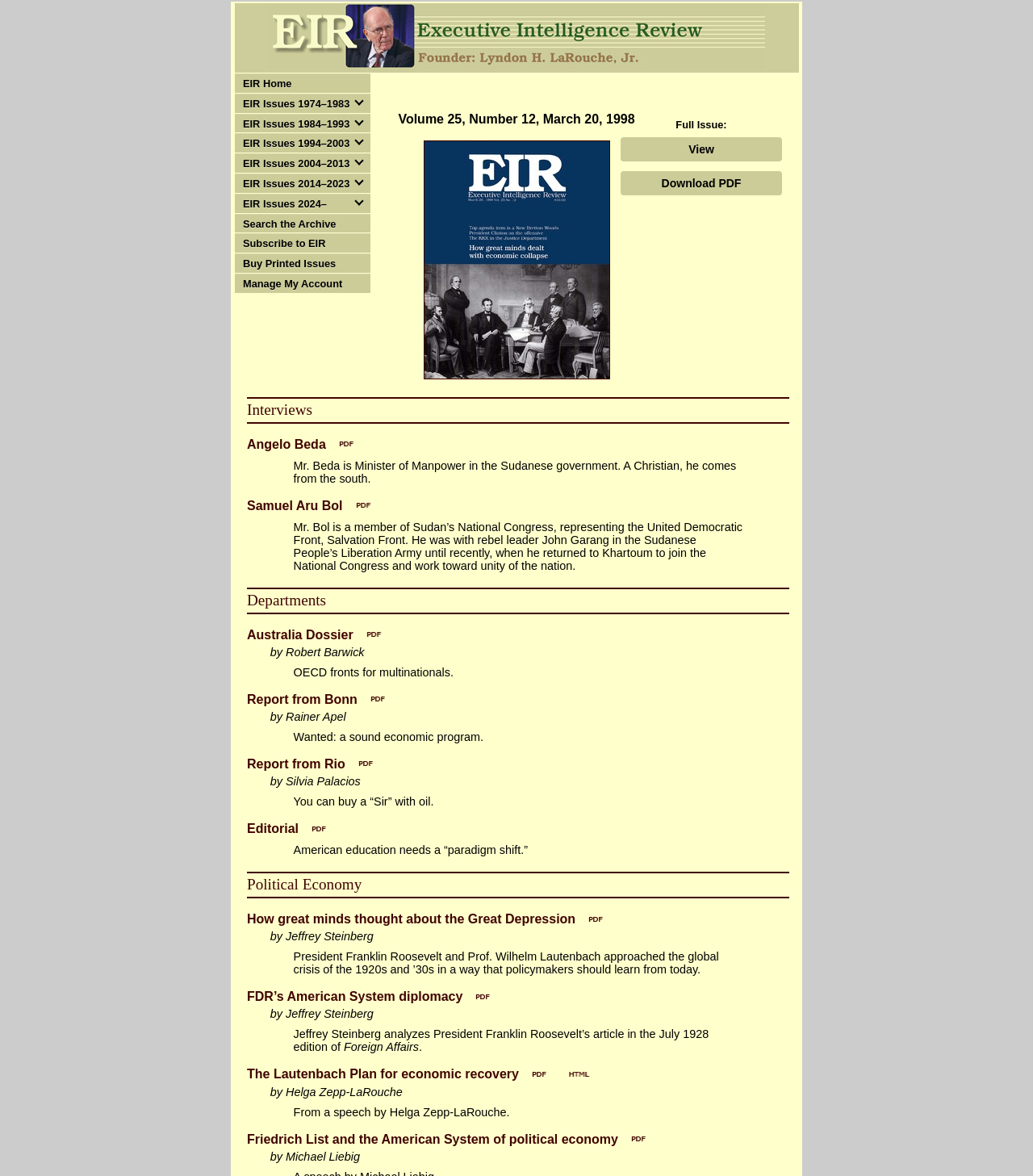Specify the bounding box coordinates of the area to click in order to execute this command: 'Subscribe to EIR'. The coordinates should consist of four float numbers ranging from 0 to 1, and should be formatted as [left, top, right, bottom].

[0.227, 0.198, 0.359, 0.215]